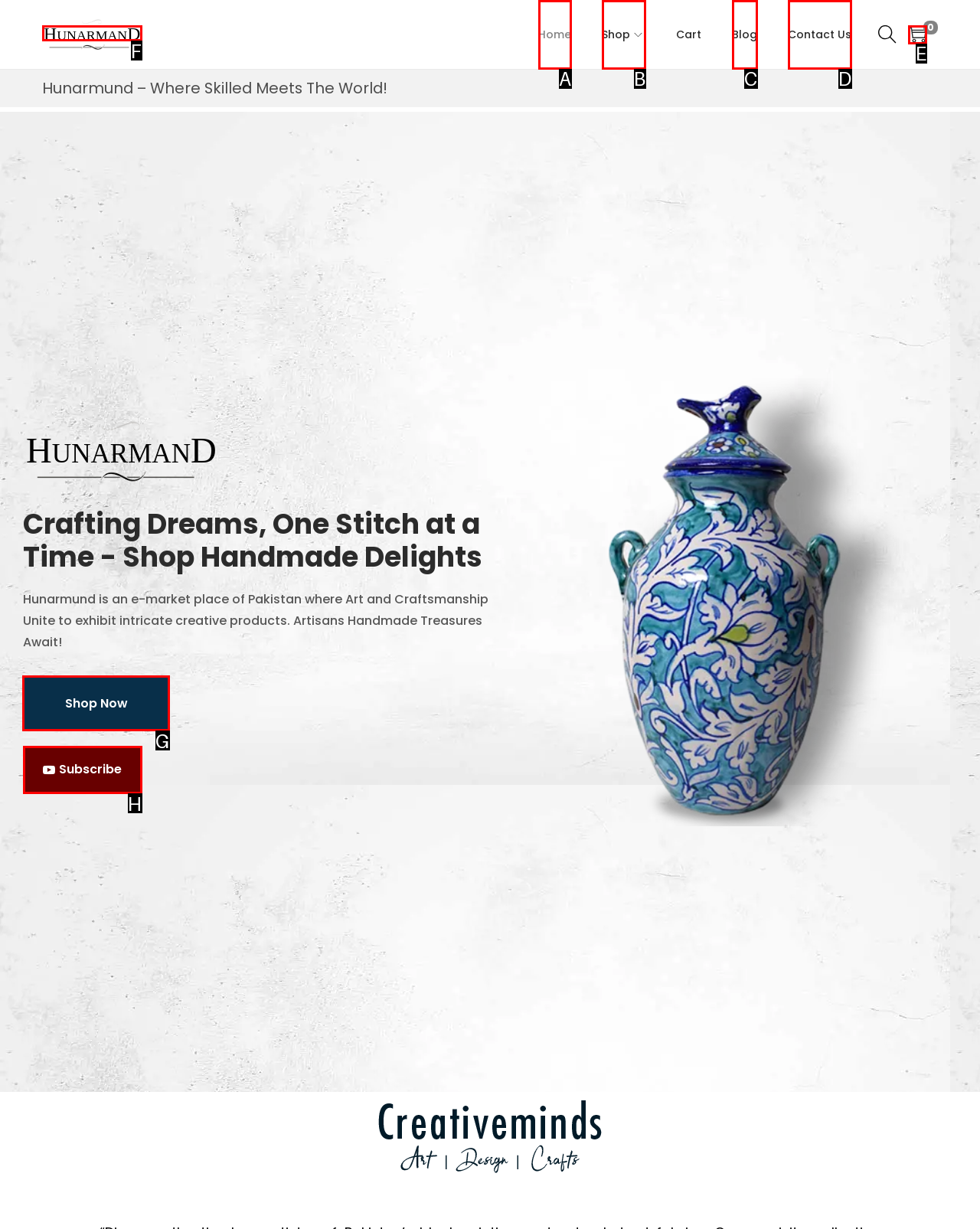Determine which UI element you should click to perform the task: start shopping now
Provide the letter of the correct option from the given choices directly.

G